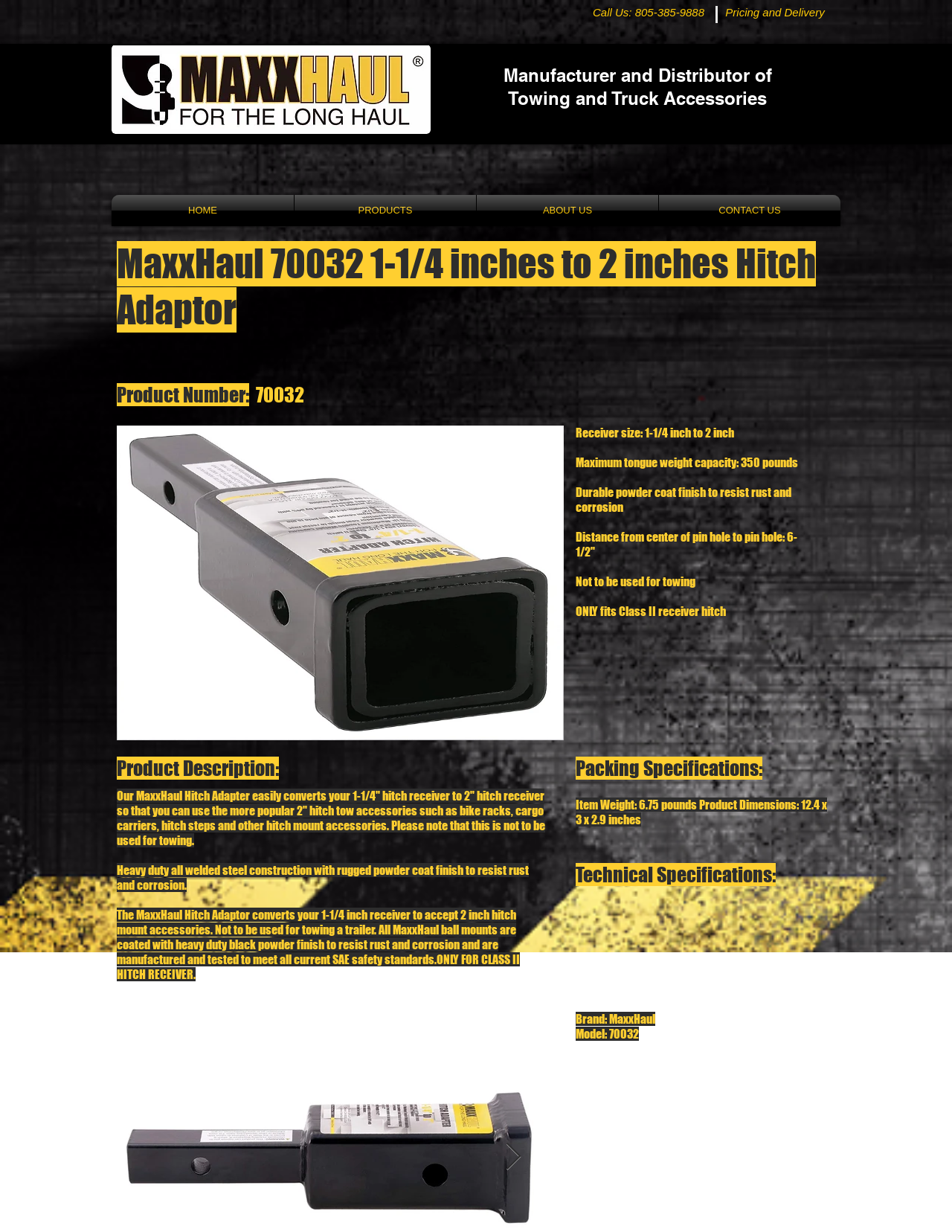Please find and report the bounding box coordinates of the element to click in order to perform the following action: "View product details". The coordinates should be expressed as four float numbers between 0 and 1, in the format [left, top, right, bottom].

[0.123, 0.196, 0.877, 0.271]